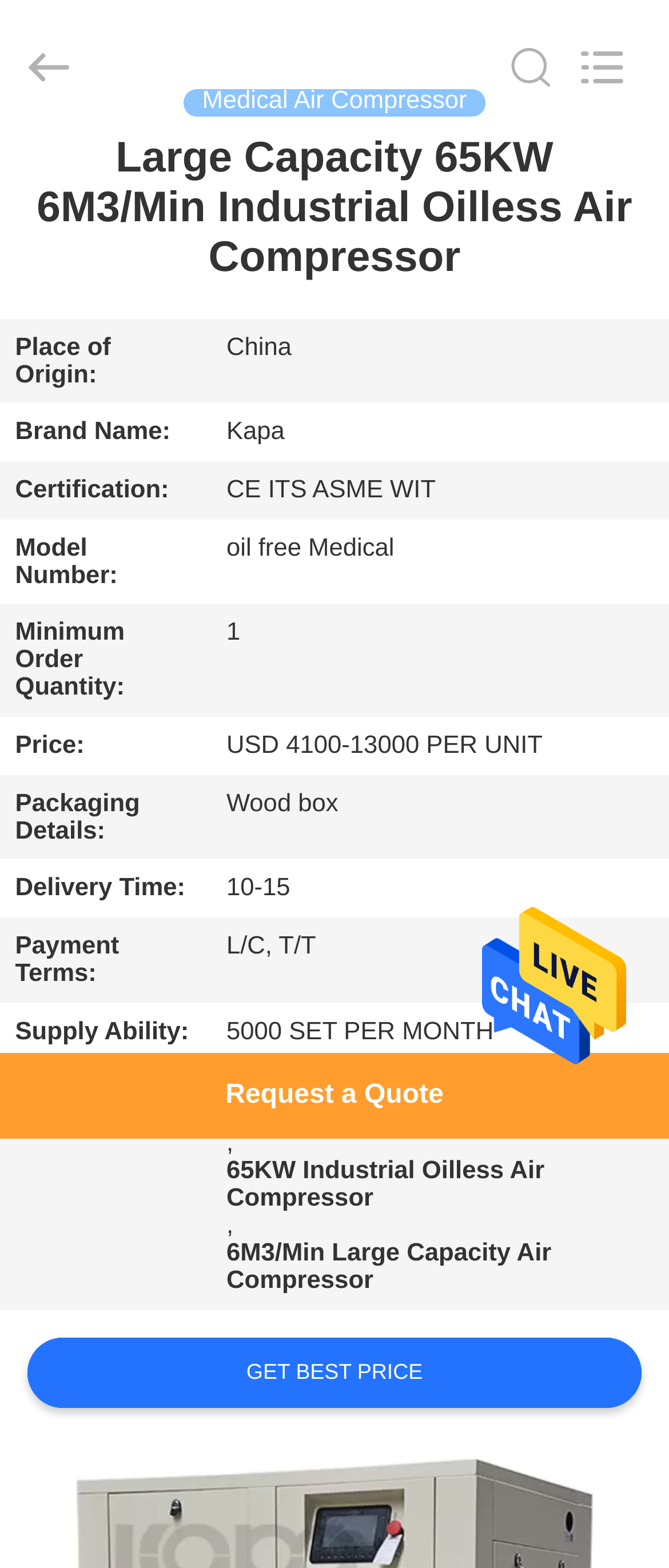What is the brand name of the air compressor?
Using the picture, provide a one-word or short phrase answer.

Kapa